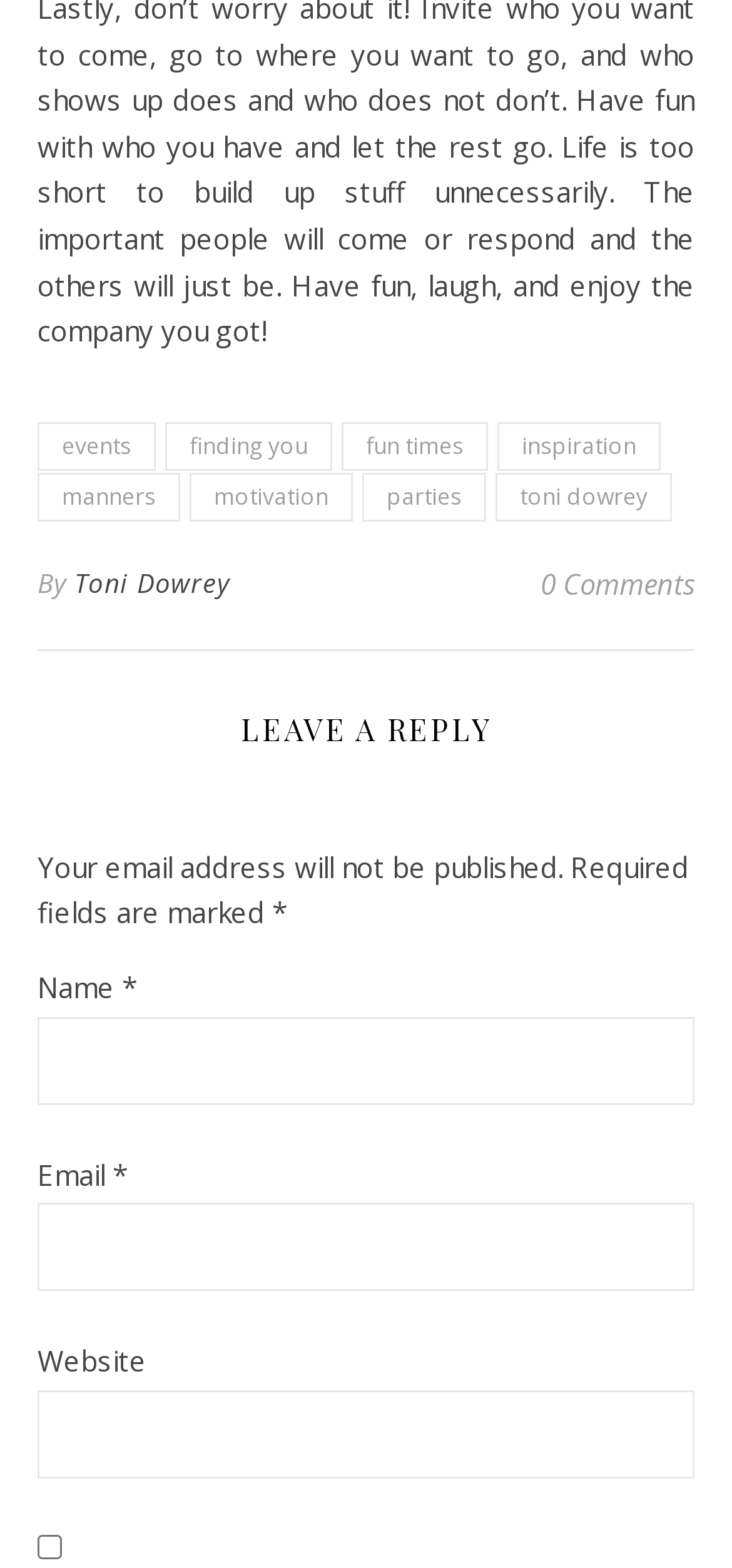For the given element description parent_node: Email * aria-describedby="email-notes" name="email", determine the bounding box coordinates of the UI element. The coordinates should follow the format (top-left x, top-left y, bottom-right x, bottom-right y) and be within the range of 0 to 1.

[0.051, 0.767, 0.949, 0.823]